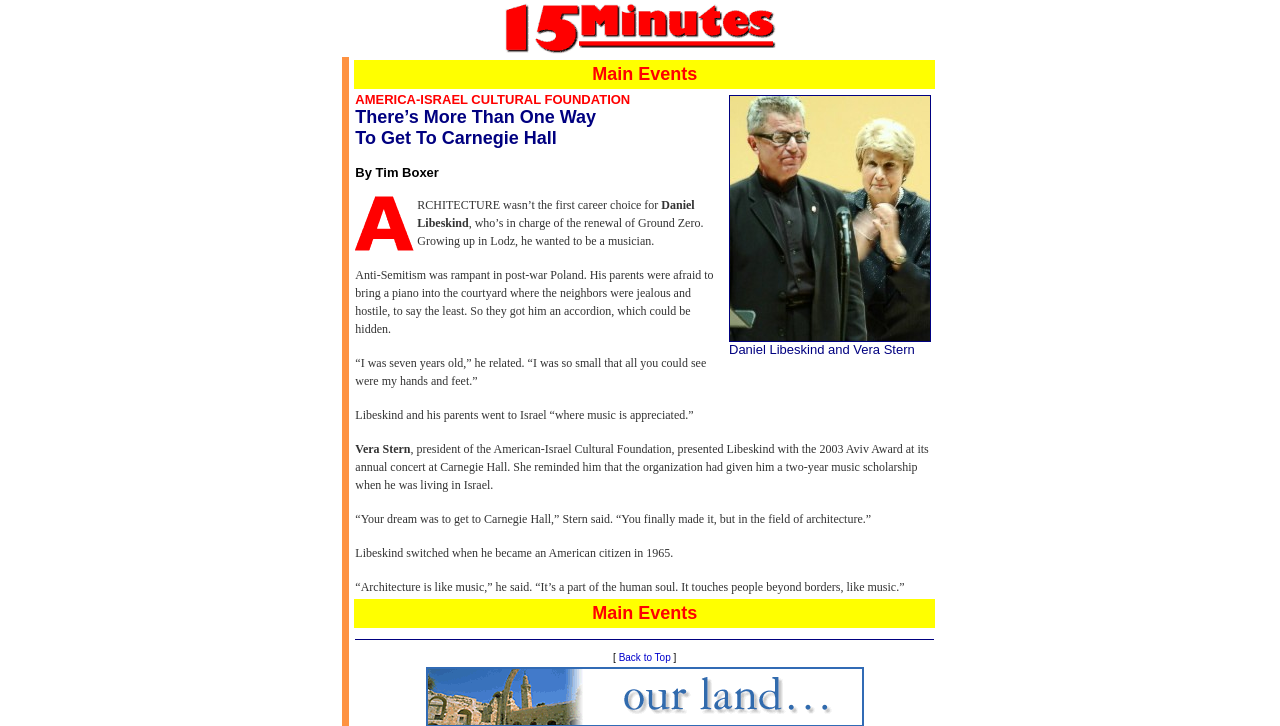From the element description Back to Top, predict the bounding box coordinates of the UI element. The coordinates must be specified in the format (top-left x, top-left y, bottom-right x, bottom-right y) and should be within the 0 to 1 range.

[0.483, 0.898, 0.524, 0.913]